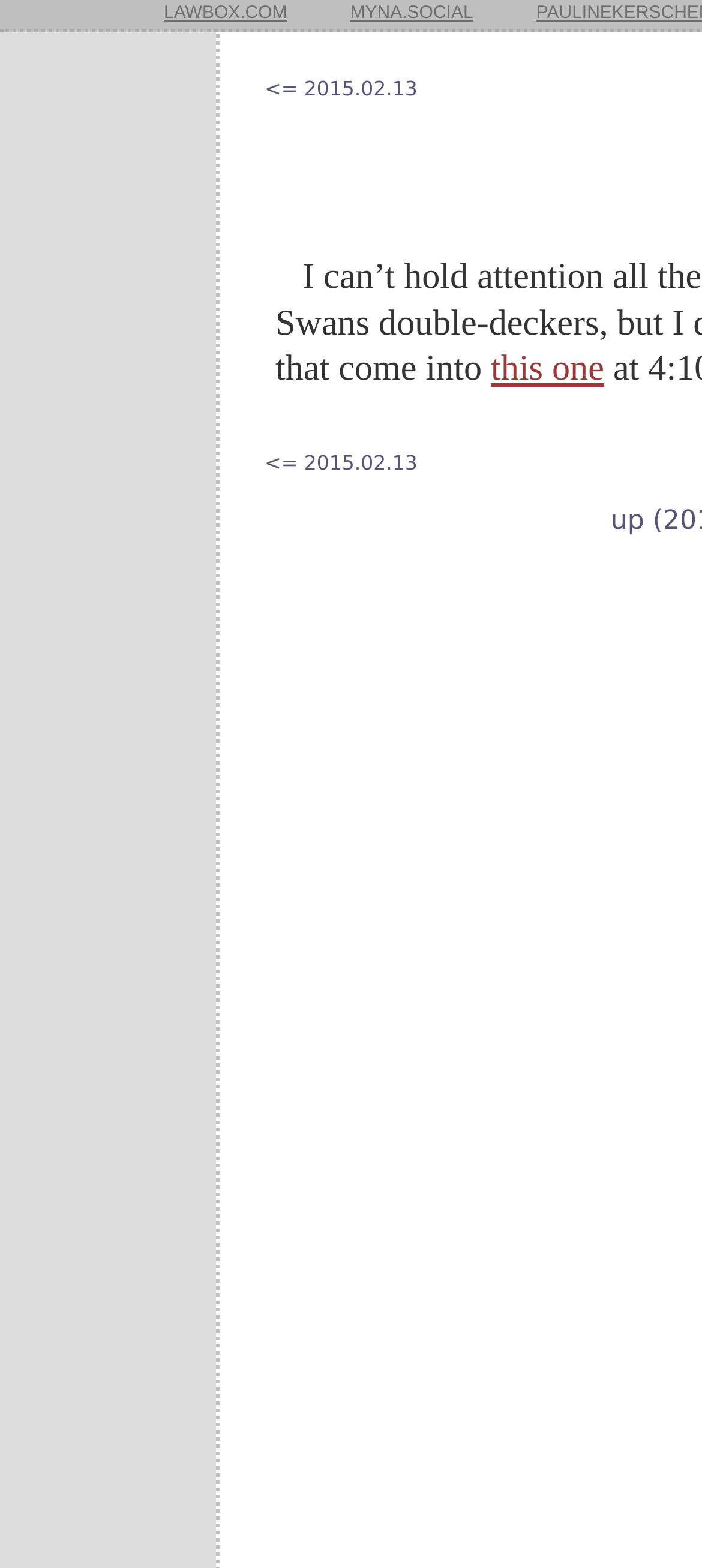Identify the bounding box coordinates for the UI element described as follows: "myna.social". Ensure the coordinates are four float numbers between 0 and 1, formatted as [left, top, right, bottom].

[0.486, 0.0, 0.687, 0.018]